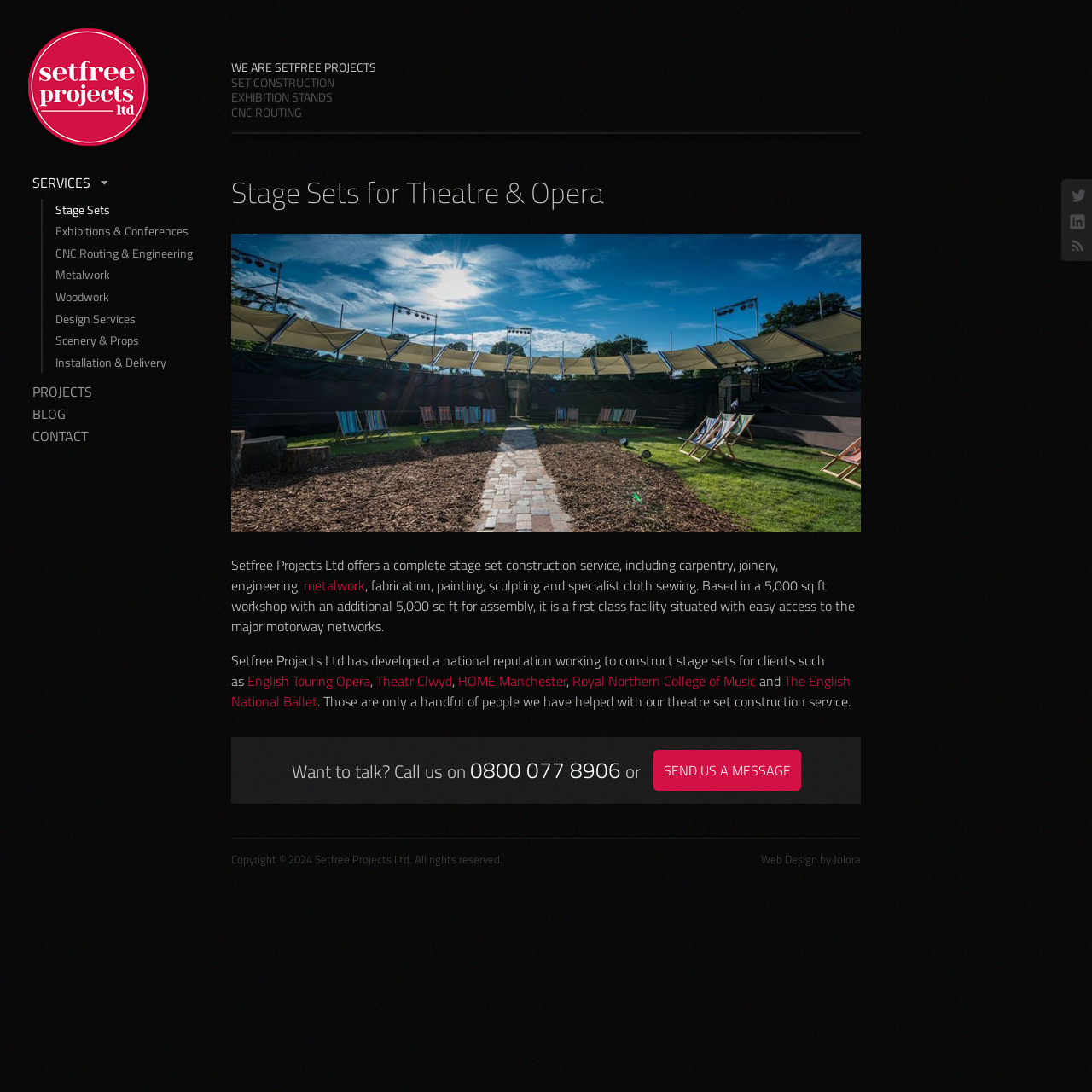What is the phone number to contact the company?
Based on the image content, provide your answer in one word or a short phrase.

0800 077 8906